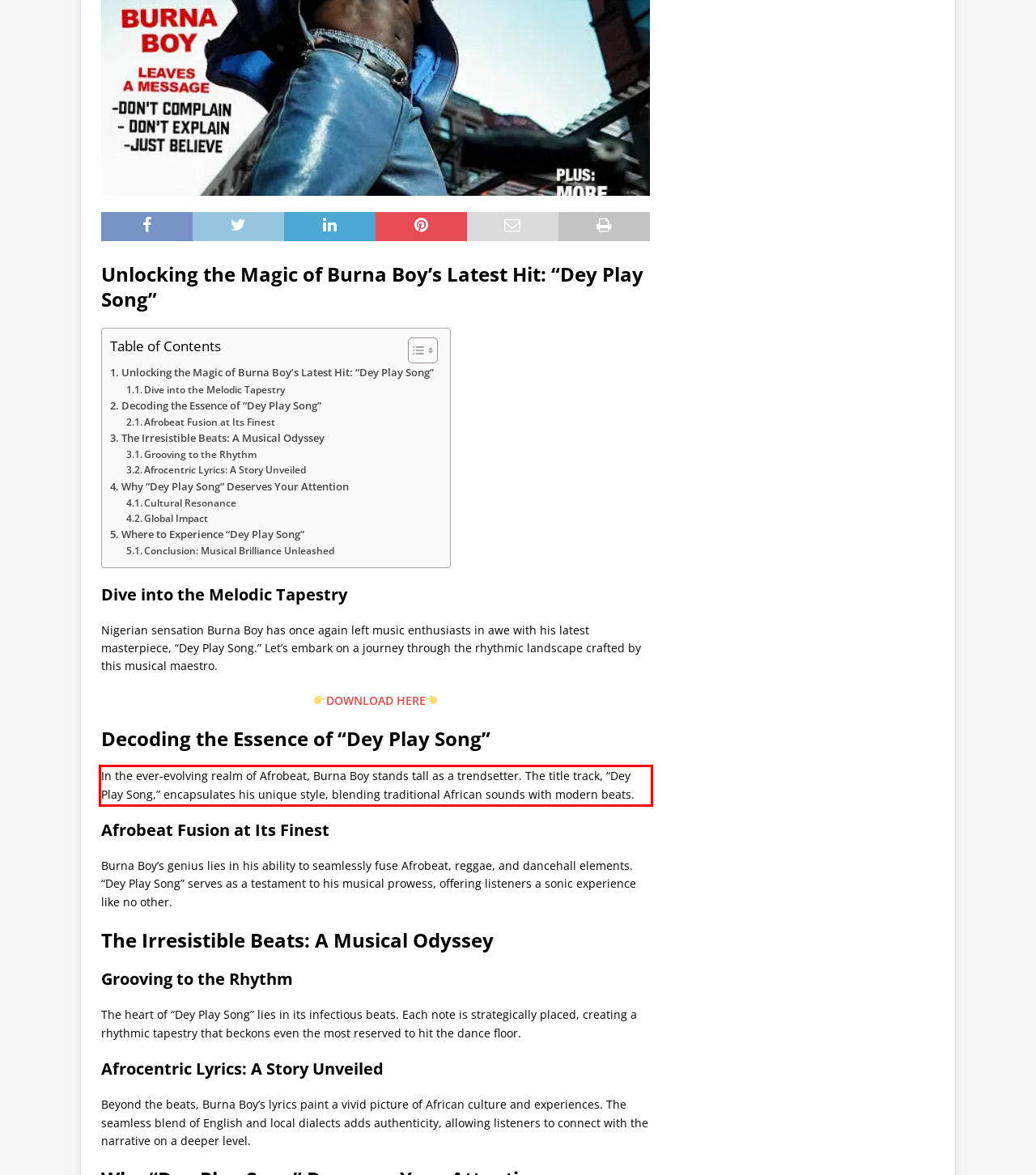Perform OCR on the text inside the red-bordered box in the provided screenshot and output the content.

In the ever-evolving realm of Afrobeat, Burna Boy stands tall as a trendsetter. The title track, “Dey Play Song,” encapsulates his unique style, blending traditional African sounds with modern beats.